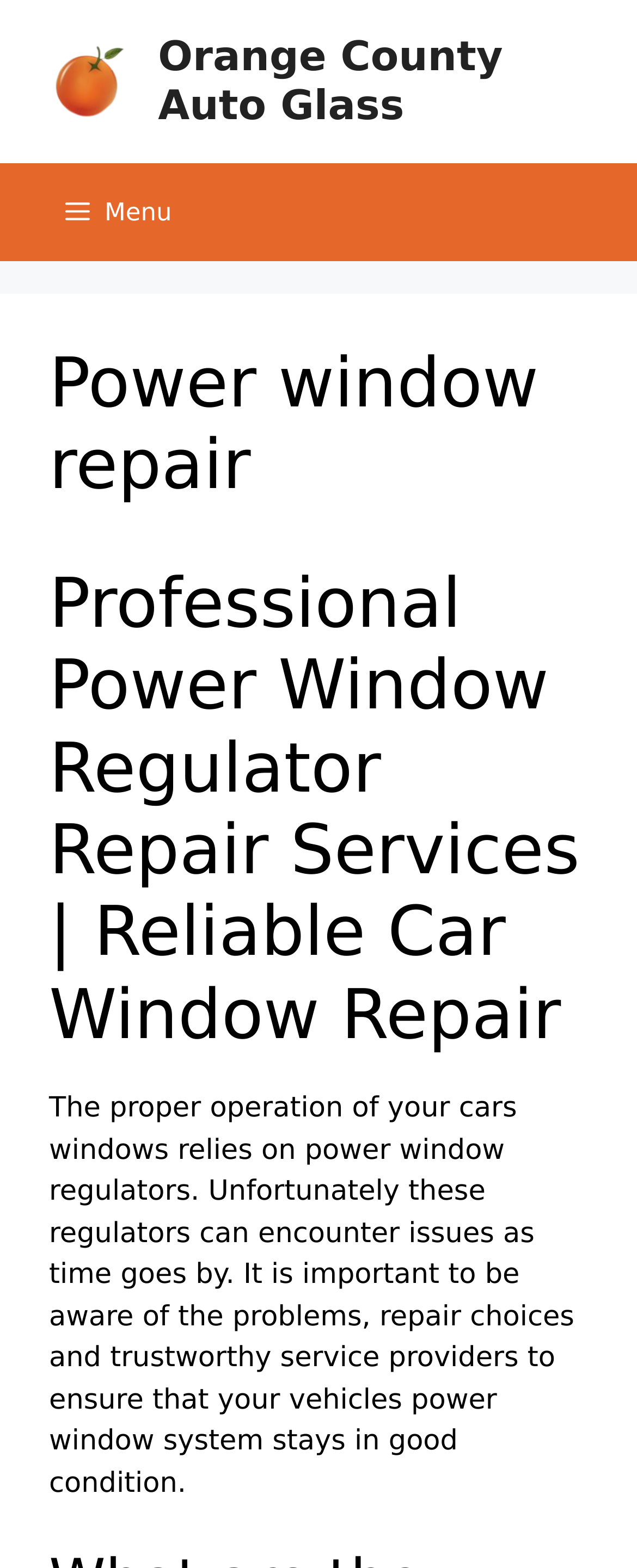Give a concise answer using only one word or phrase for this question:
What is the company name?

Orange County Auto Glass